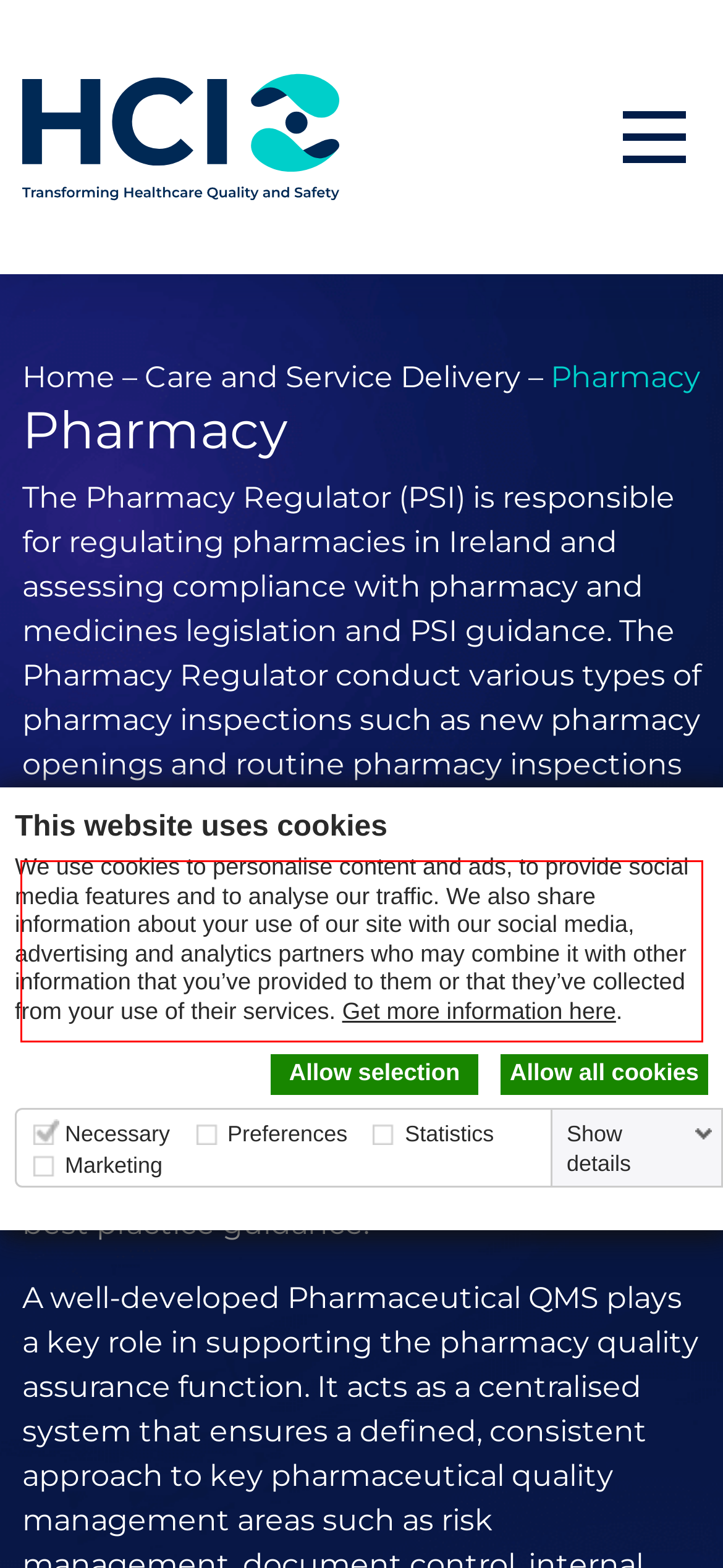Locate the red bounding box in the provided webpage screenshot and use OCR to determine the text content inside it.

To maintain high standards of service, it is important that you have a well-developed Pharmaceutical Quality Management System (QMS) in place.